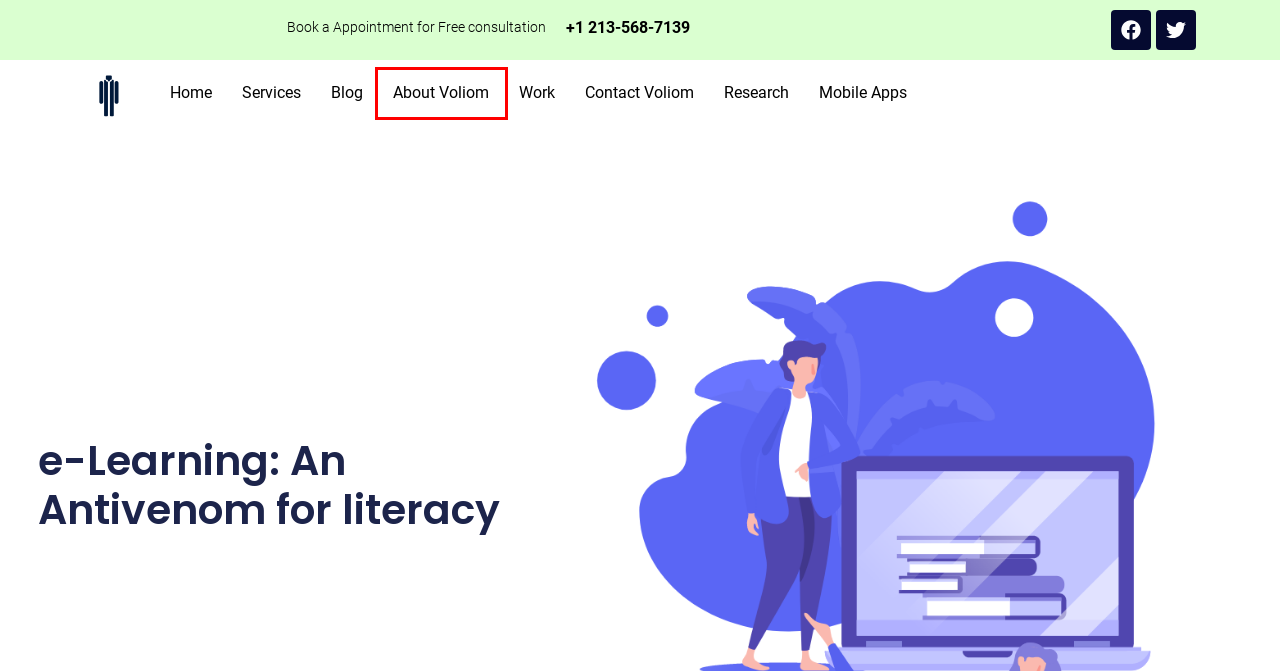Examine the screenshot of a webpage with a red bounding box around an element. Then, select the webpage description that best represents the new page after clicking the highlighted element. Here are the descriptions:
A. Contact Voliom – Voliom
B. Blog – Voliom
C. Overview of Ethical Issues: Security, Confidentiality, and Hacking in software Engineering – Voliom
D. Voliom – World Professional Software company
E. Work – Voliom
F. Voliom Mobile App development – Voliom
G. About Voliom – Voliom
H. Services – Voliom

G